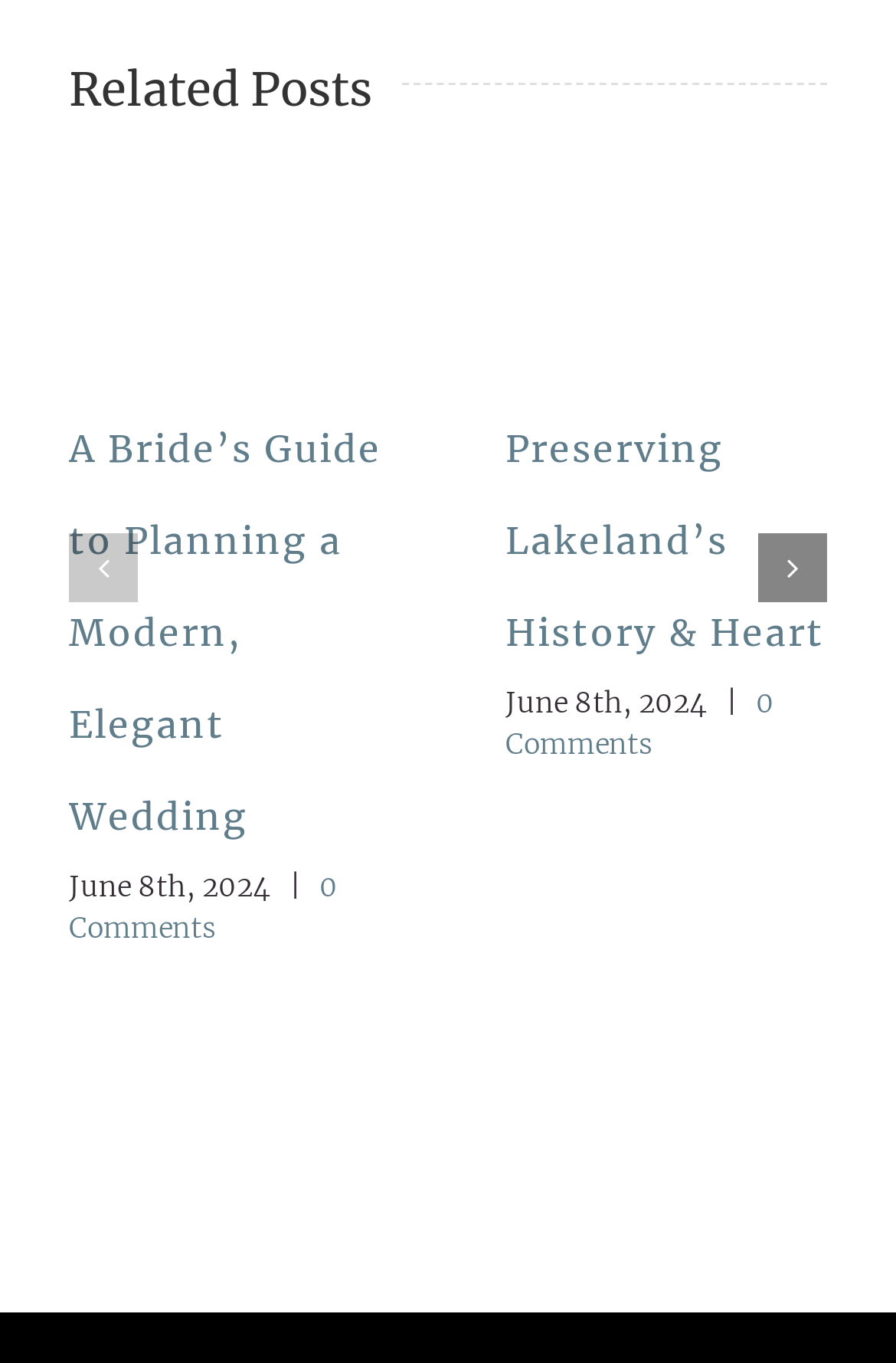Locate the bounding box coordinates of the item that should be clicked to fulfill the instruction: "Read article about planning a modern wedding".

[0.077, 0.312, 0.426, 0.616]